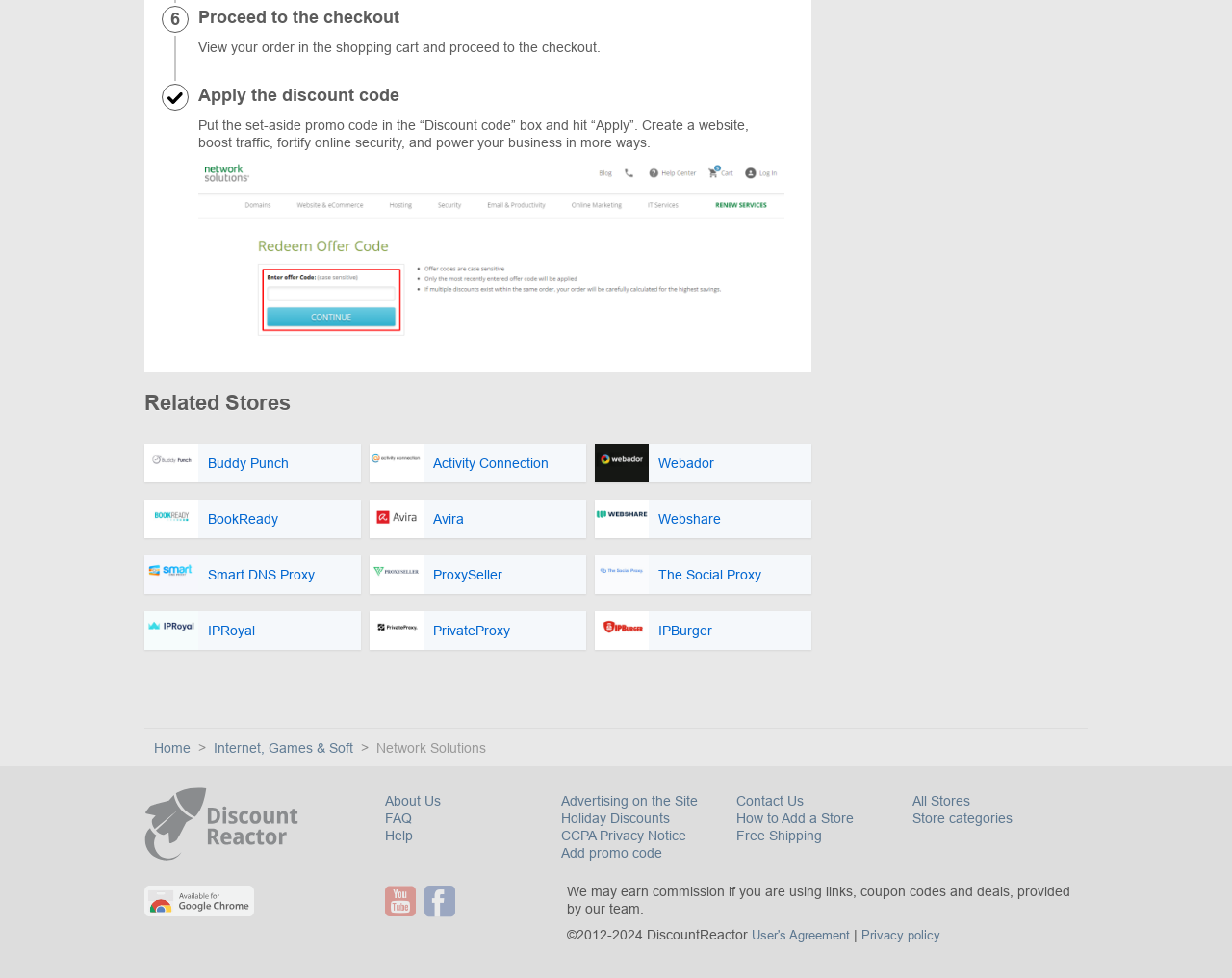Find the bounding box coordinates for the element described here: "BookReady".

[0.117, 0.511, 0.293, 0.55]